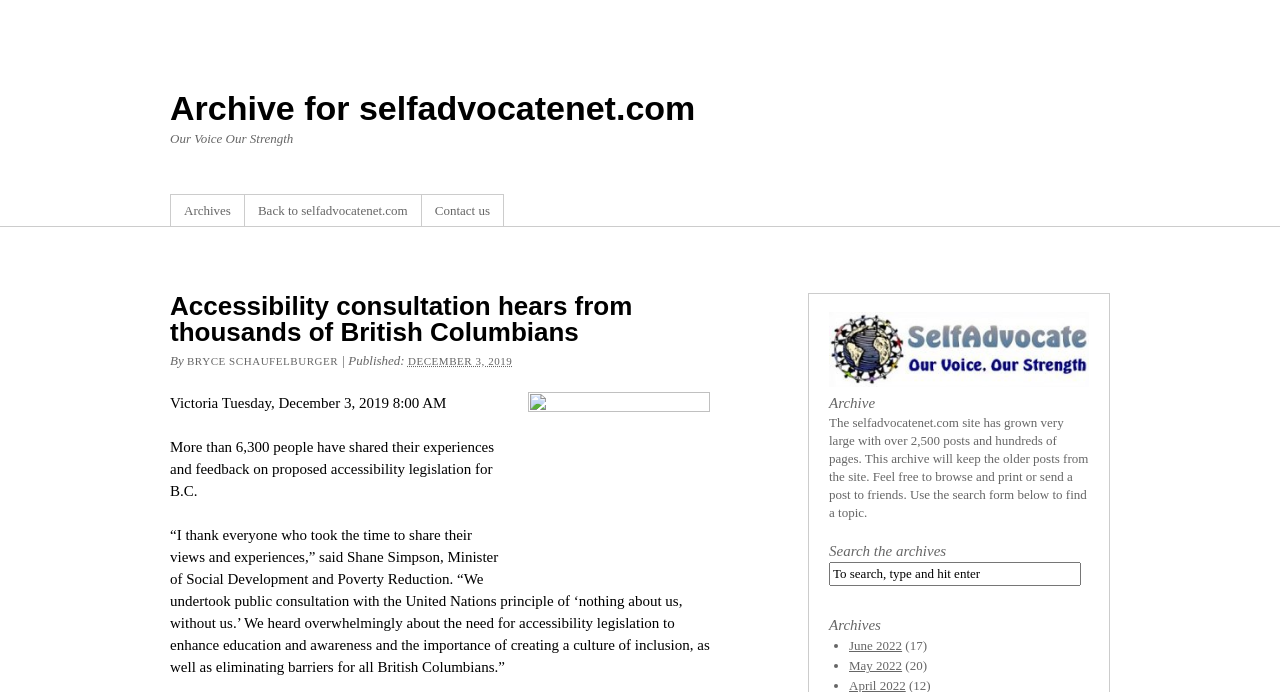Please answer the following question as detailed as possible based on the image: 
What is the date of the article?

I found the answer by looking at the text 'Published:' followed by the date '2019-12-03T08:39:53-0800' which can be read as December 3, 2019. Additionally, the text 'DECEMBER 3, 2019' also confirms the date.